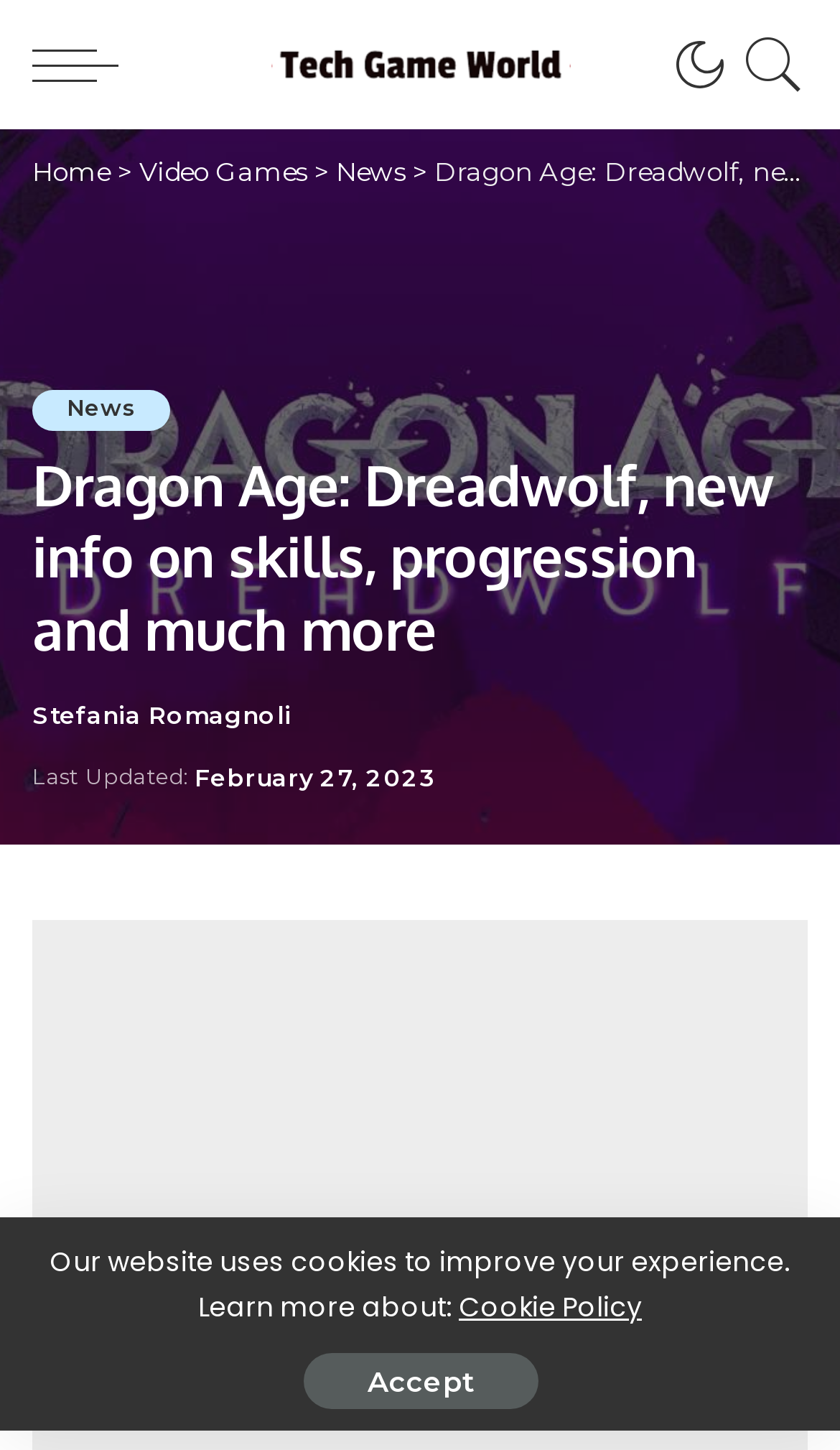Please predict the bounding box coordinates of the element's region where a click is necessary to complete the following instruction: "Read the news about Dragon Age: Dreadwolf". The coordinates should be represented by four float numbers between 0 and 1, i.e., [left, top, right, bottom].

[0.038, 0.308, 0.962, 0.459]